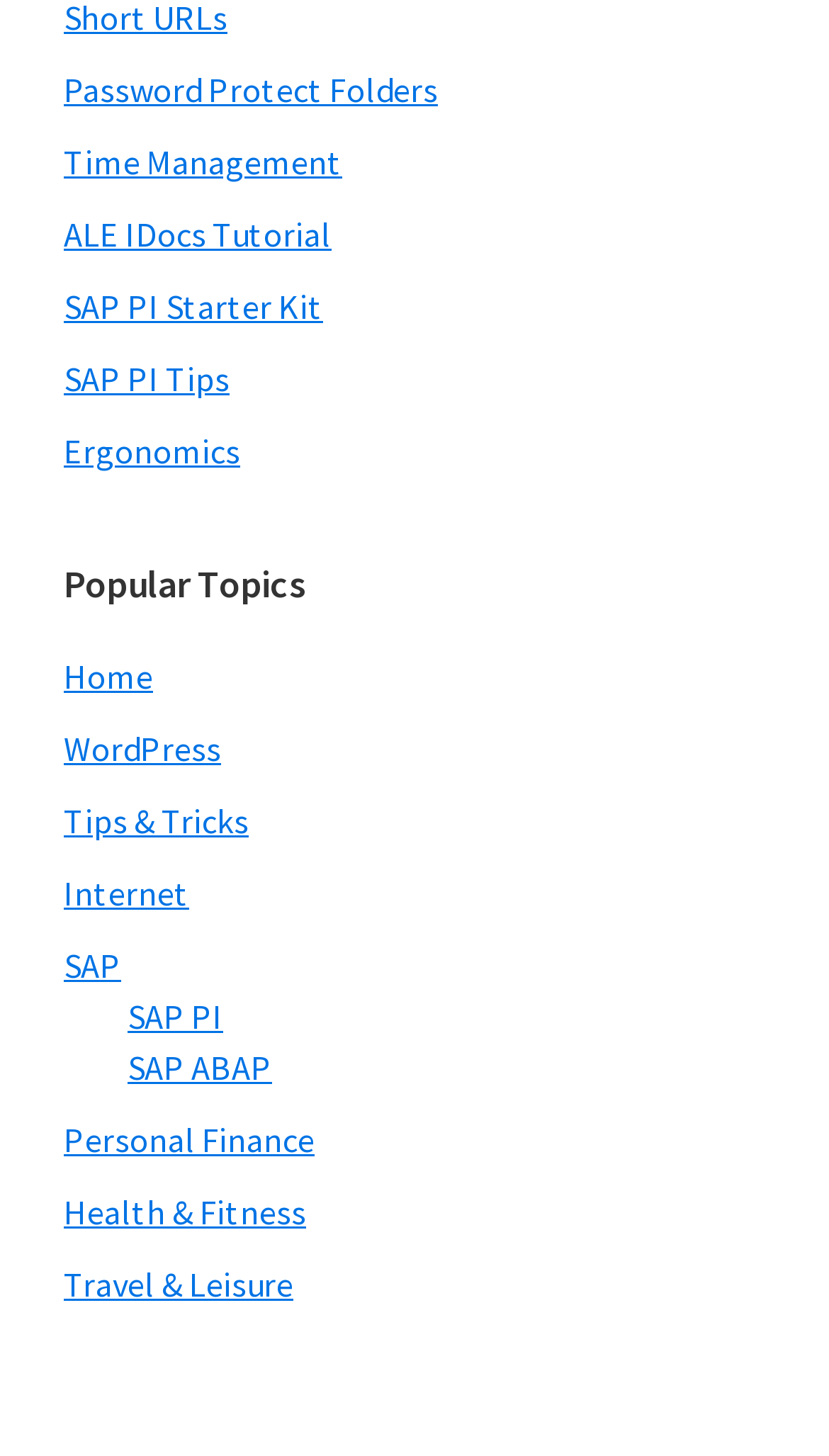Please identify the bounding box coordinates of the region to click in order to complete the given instruction: "Go to Home". The coordinates should be four float numbers between 0 and 1, i.e., [left, top, right, bottom].

[0.077, 0.45, 0.185, 0.479]